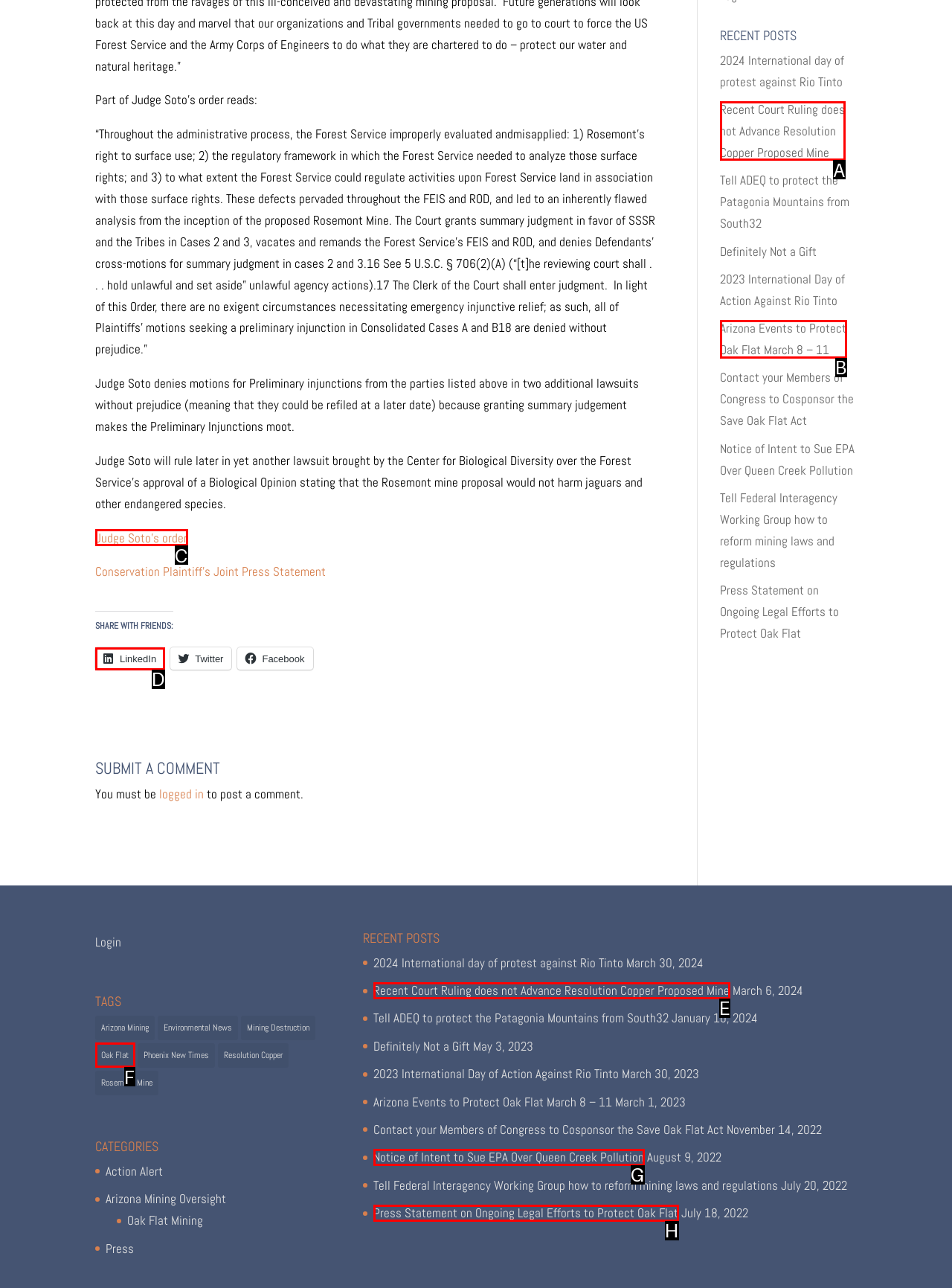Please identify the correct UI element to click for the task: Share with friends on LinkedIn Respond with the letter of the appropriate option.

D